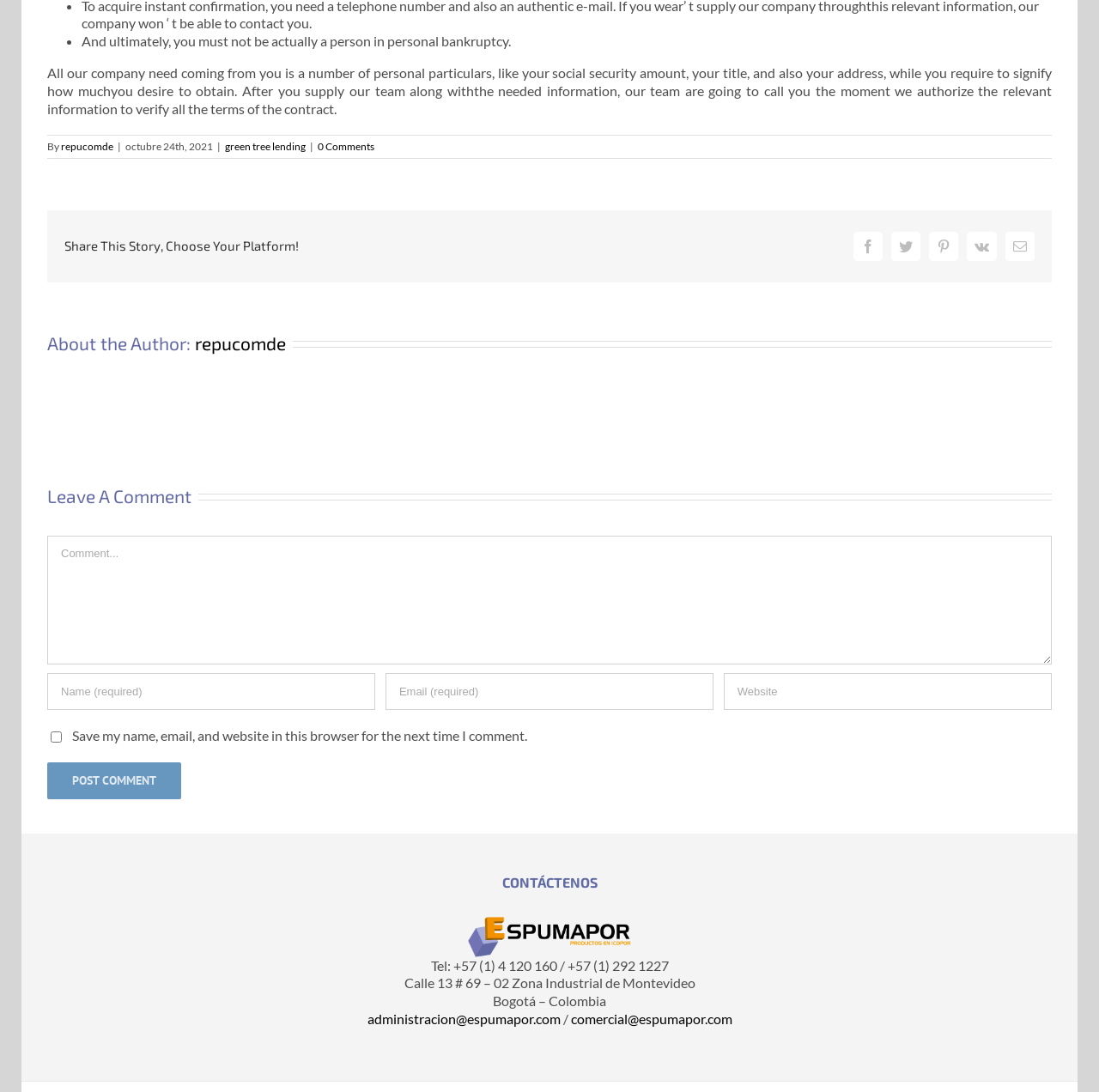Based on the provided description, "aria-label="Email (required)" name="email" placeholder="Email (required)"", find the bounding box of the corresponding UI element in the screenshot.

[0.351, 0.616, 0.649, 0.65]